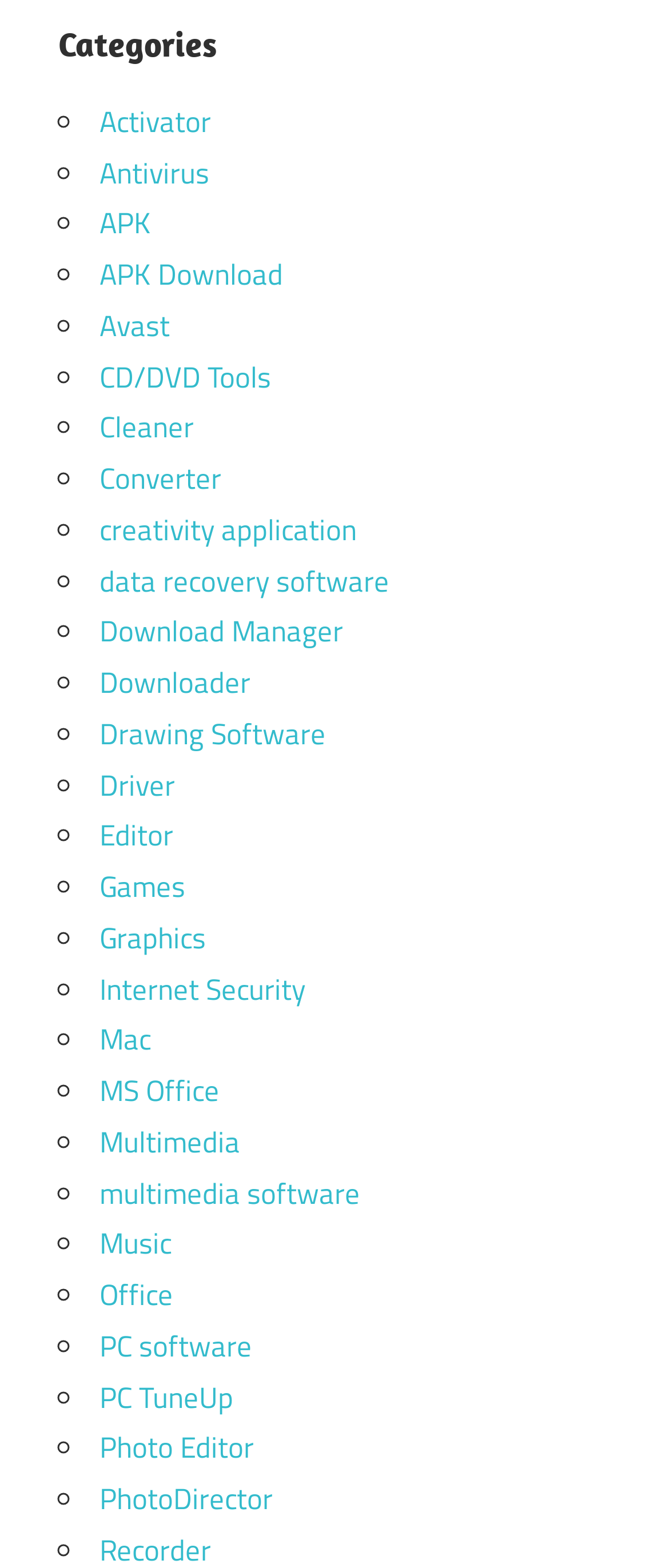Please identify the bounding box coordinates of the area I need to click to accomplish the following instruction: "Visit Acme Themes".

None